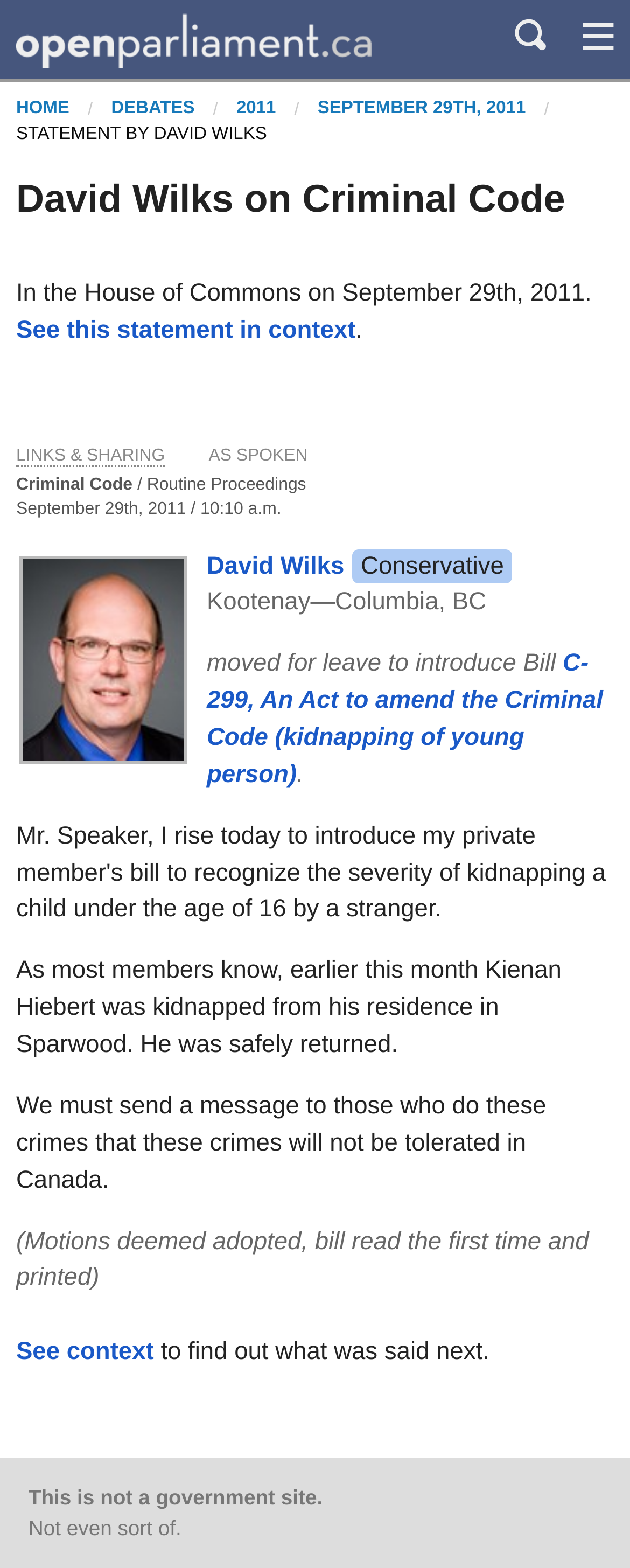Find and provide the bounding box coordinates for the UI element described with: "2011".

[0.375, 0.063, 0.438, 0.075]